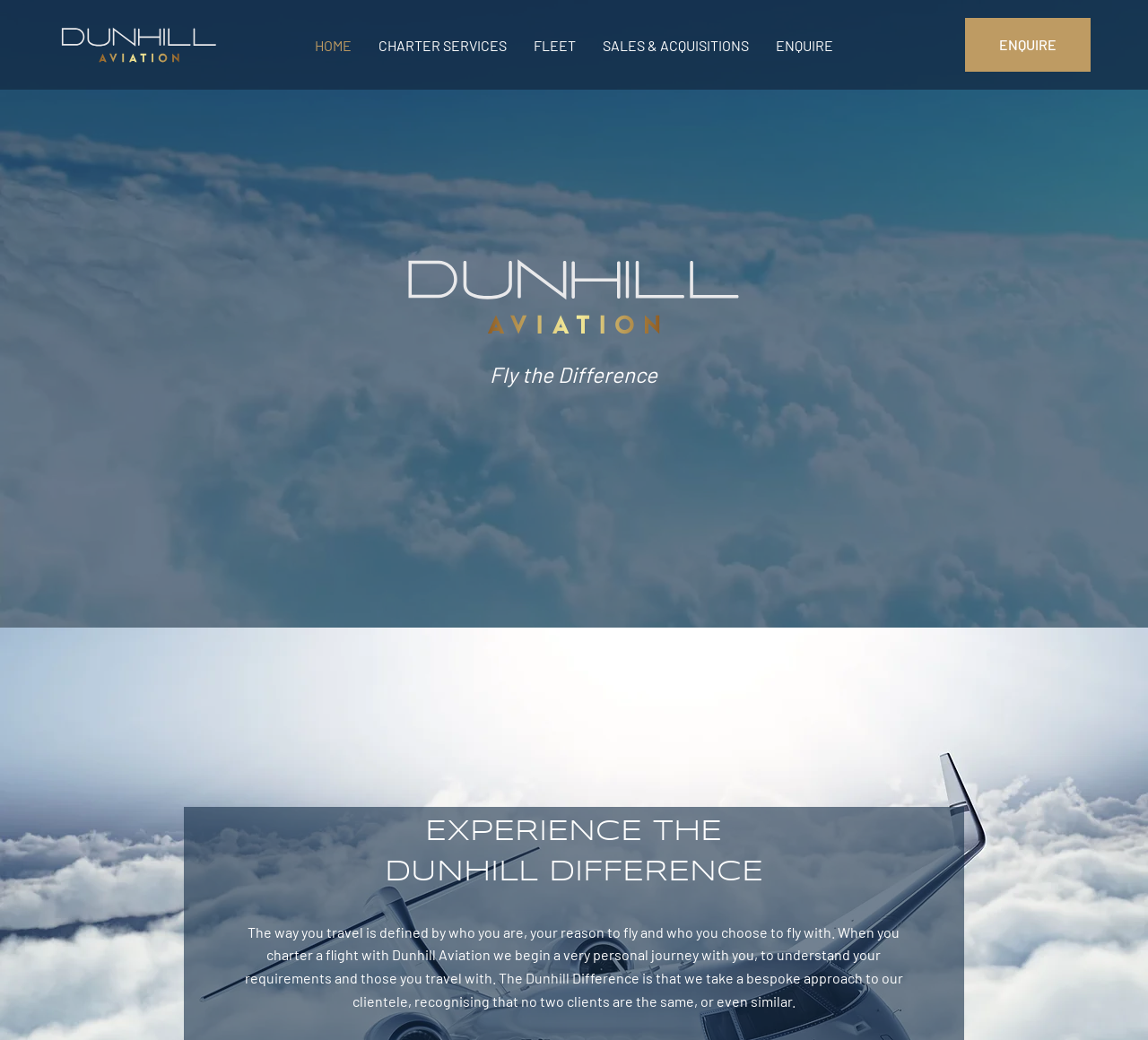What is the approach of Dunhill Aviation to their clients?
Please respond to the question with a detailed and thorough explanation.

I read the text in the StaticText element with bounding box coordinates [0.213, 0.888, 0.787, 0.97], which states that Dunhill Aviation takes a bespoke approach to their clientele, recognizing that no two clients are the same or even similar.